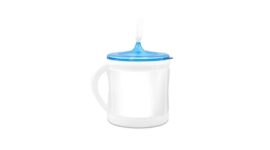What is the purpose of the secure lid?
Refer to the image and offer an in-depth and detailed answer to the question.

According to the caption, the secure lid ensures that 'wipes remain moist and ready for use', implying that its purpose is to maintain the moisture of the wipes.